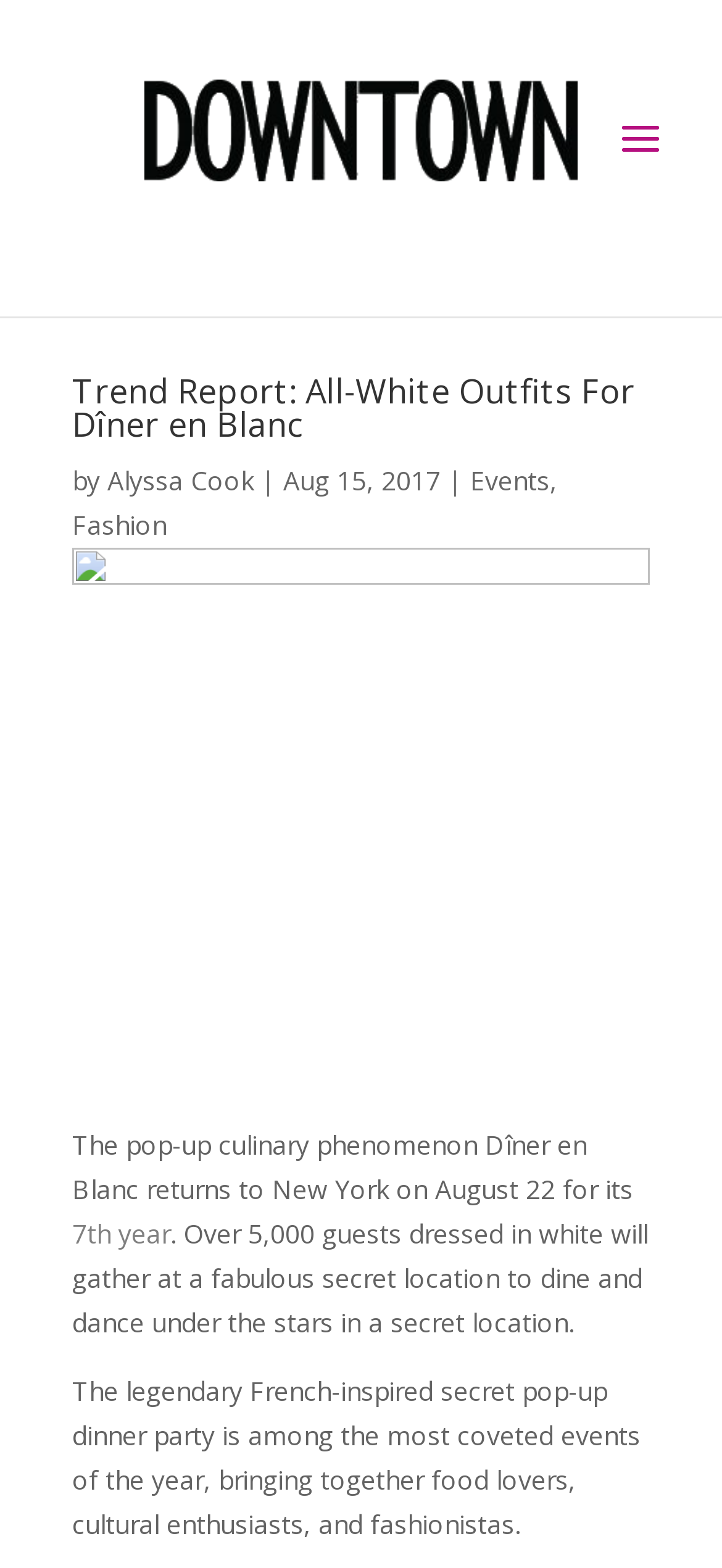Who is the author of the article?
Please provide a comprehensive answer based on the contents of the image.

The author of the article is mentioned as Alyssa Cook, which is a link on the webpage.